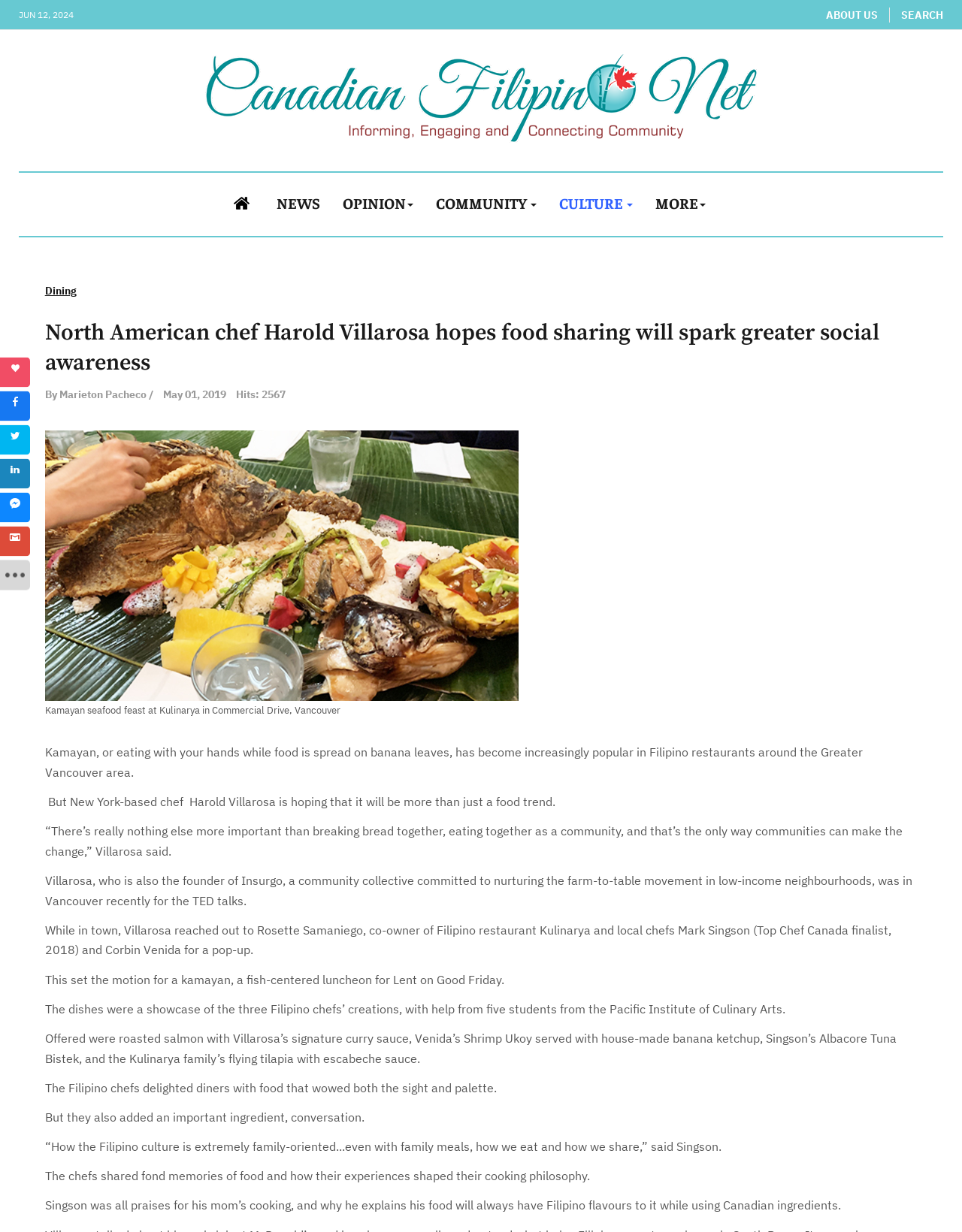Please determine the bounding box coordinates of the element to click in order to execute the following instruction: "Click on the 'COMMUNITY' link". The coordinates should be four float numbers between 0 and 1, specified as [left, top, right, bottom].

[0.453, 0.14, 0.558, 0.189]